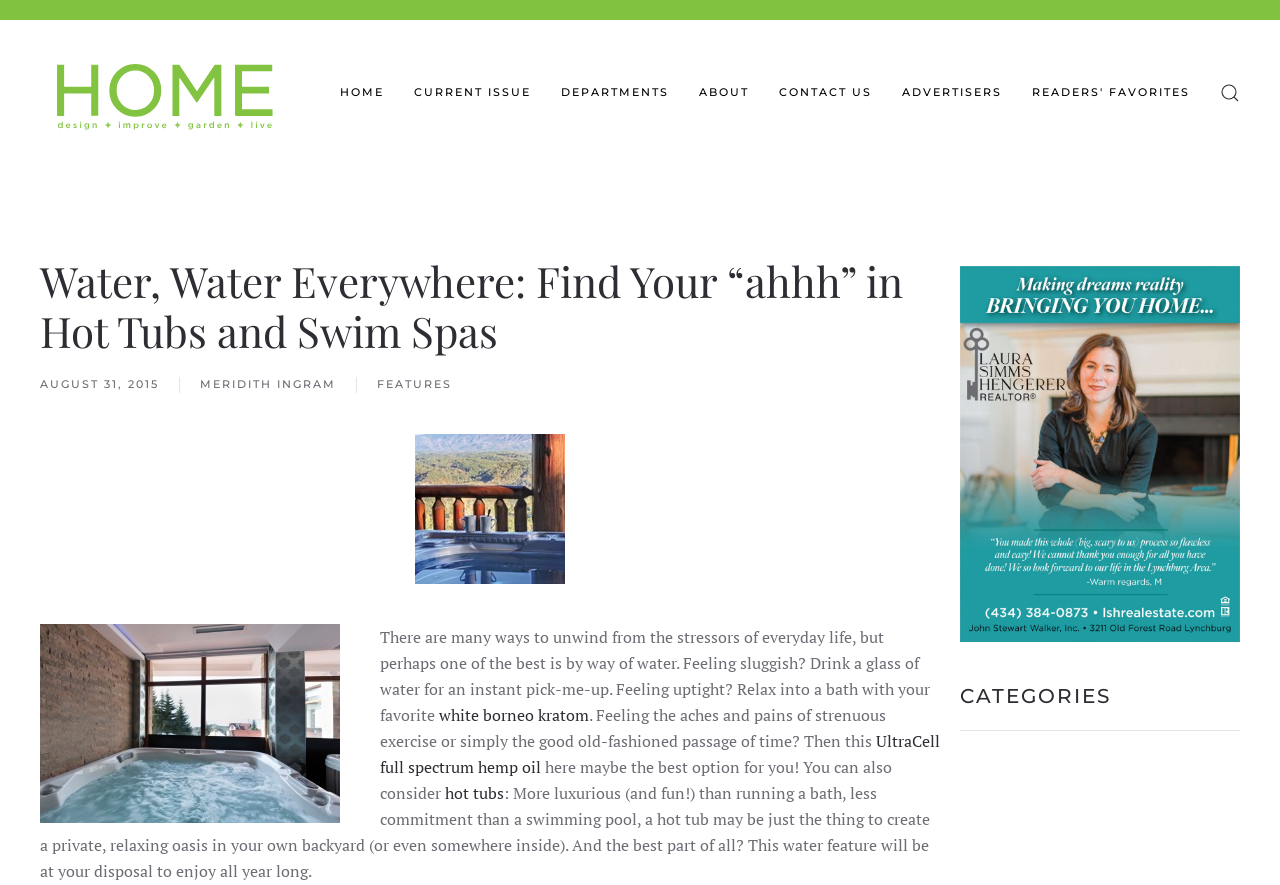Locate and extract the headline of this webpage.

Water, Water Everywhere: Find Your “ahhh” in Hot Tubs and Swim Spas